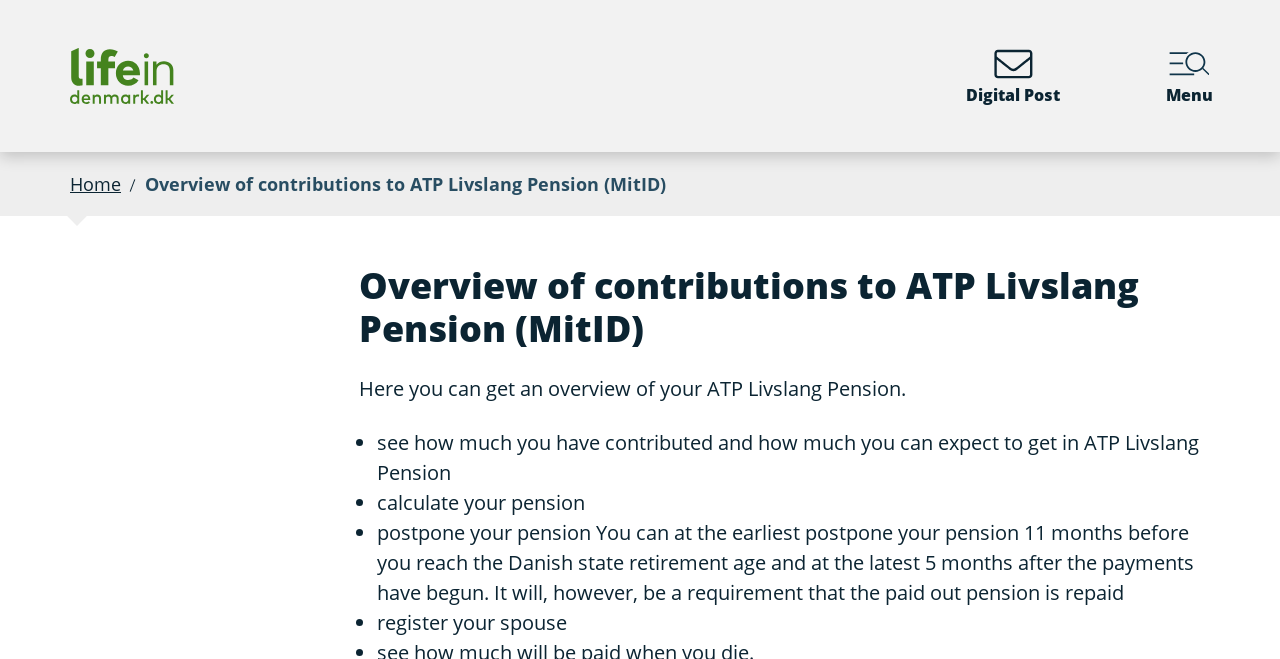Detail the features and information presented on the webpage.

The webpage is an overview of contributions to ATP Livslang Pension, a Danish pension system. At the top left corner, there is a "Life in Denmark" logo, which is an image accompanied by a link to the lifeindenmark.dk website. Below the logo, there is a navigation breadcrumb section that displays the current page's location within the website's hierarchy.

On the top right side, there are links to "Digital Post" and a menu containing the main topics on lifeindenmark.dk. Additionally, there is a link to "Your e-mail" and a "Jump to content" link with a shortcut key of Alt+3, as well as a "Jump to Search" link with a shortcut key of Alt+4.

The main content of the page is divided into sections. The first section has a heading that matches the page title, "Overview of contributions to ATP Livslang Pension (MitID)". Below the heading, there is a brief introduction to the page's purpose, stating that users can get an overview of their ATP Livslang Pension.

The next section is a bulleted list that outlines the features of the page. The list includes four items: seeing how much one has contributed and how much they can expect to get in ATP Livslang Pension, calculating one's pension, postponing one's pension, and registering one's spouse. Each item in the list is accompanied by a bullet point marker.